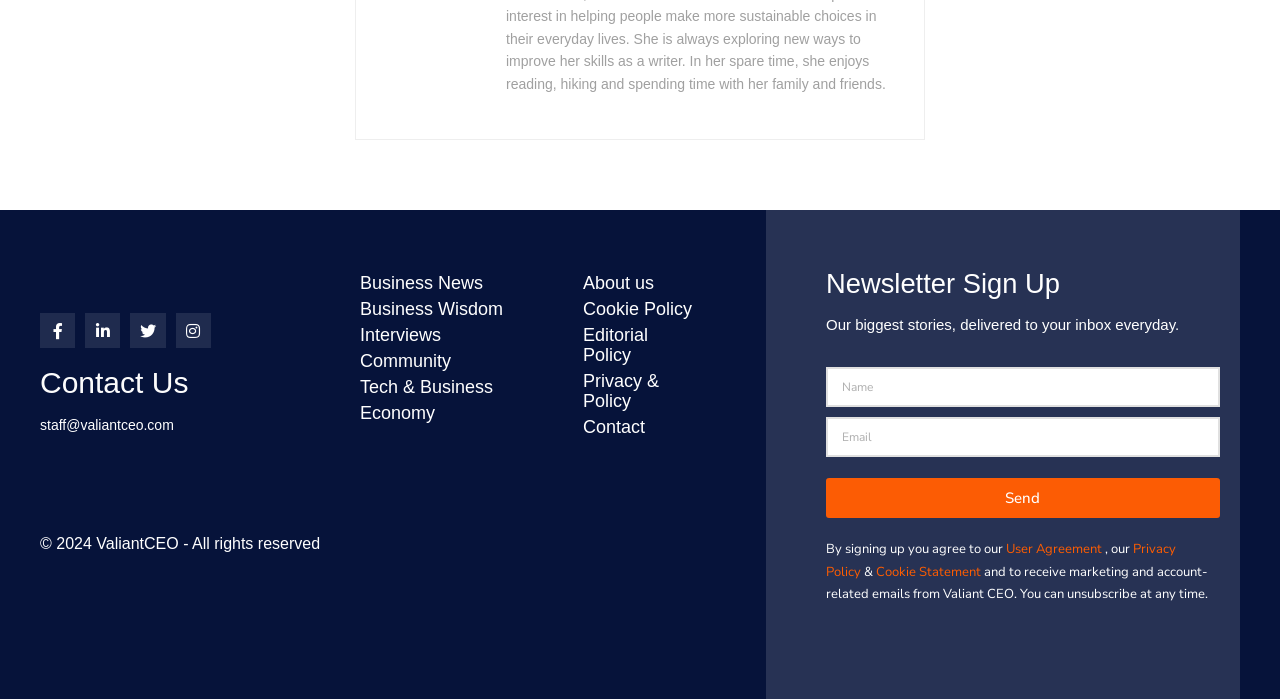Please identify the bounding box coordinates for the region that you need to click to follow this instruction: "Read the article 'Is the ACA Unconstitutional (Again)?'".

None